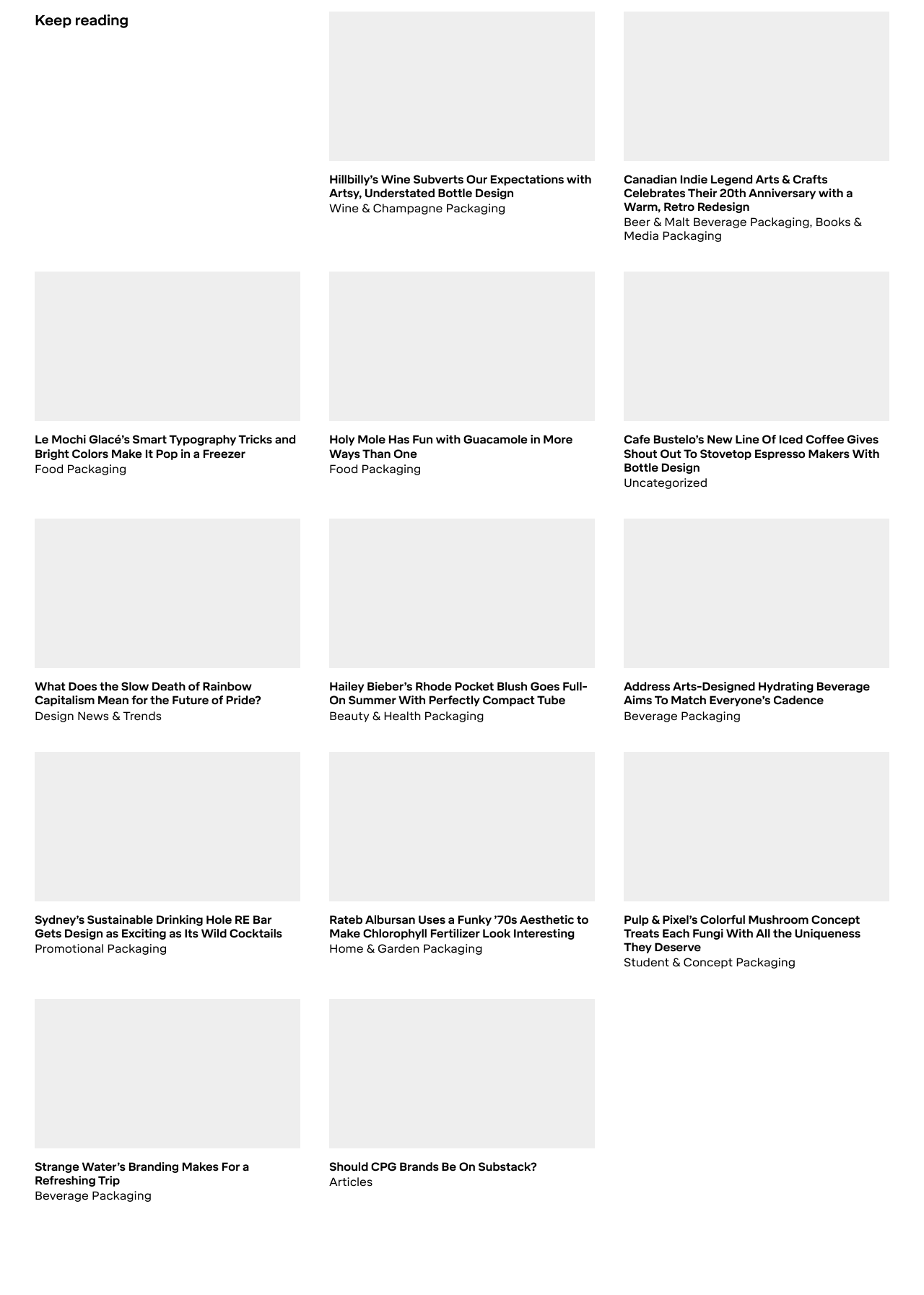Find the bounding box coordinates of the element to click in order to complete this instruction: "View 'Design News & Trends'". The bounding box coordinates must be four float numbers between 0 and 1, denoted as [left, top, right, bottom].

[0.038, 0.547, 0.175, 0.558]